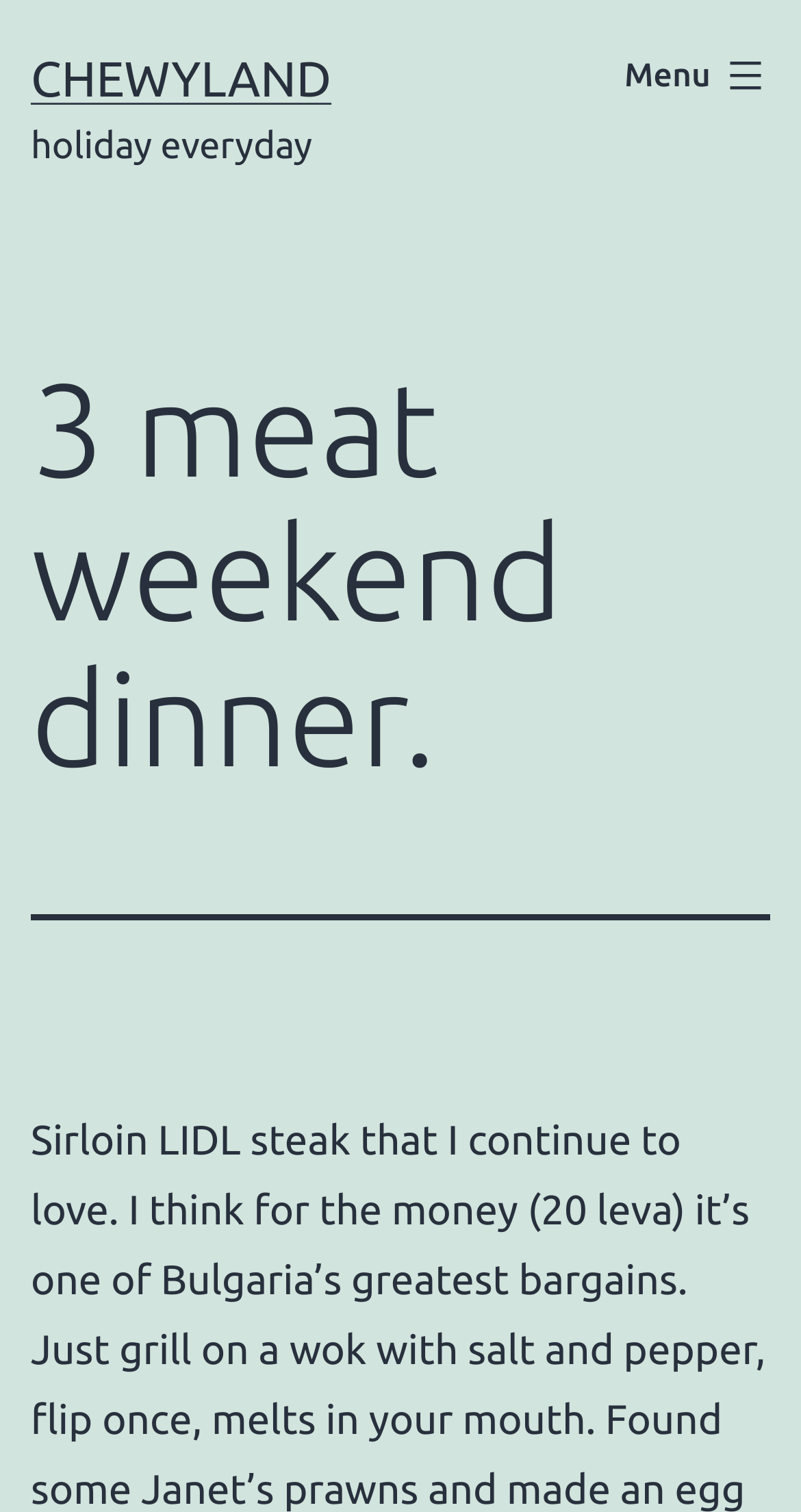Given the element description: "chewyland", predict the bounding box coordinates of this UI element. The coordinates must be four float numbers between 0 and 1, given as [left, top, right, bottom].

[0.038, 0.033, 0.414, 0.07]